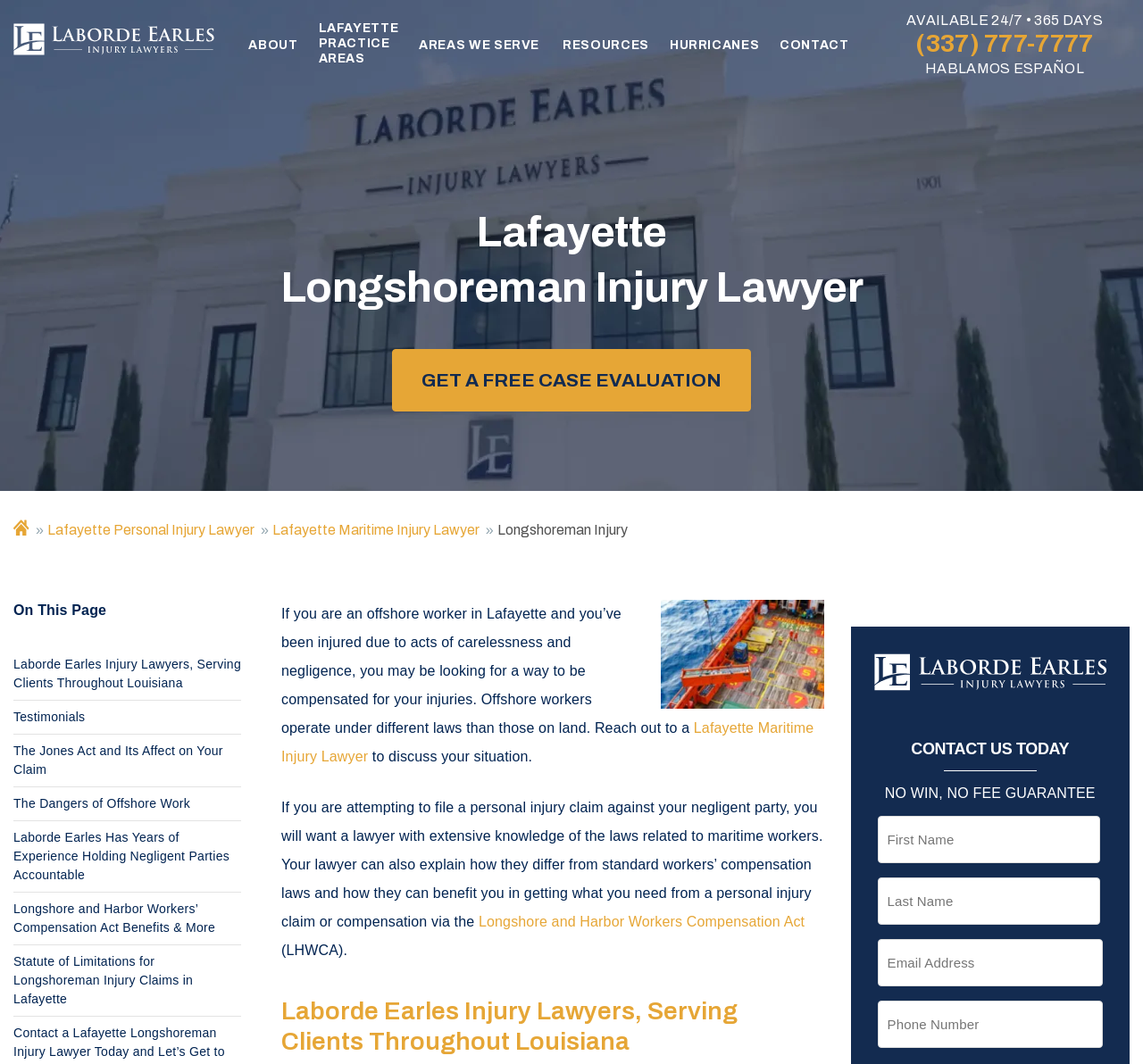Pinpoint the bounding box coordinates of the clickable element to carry out the following instruction: "Go to the next slide."

None